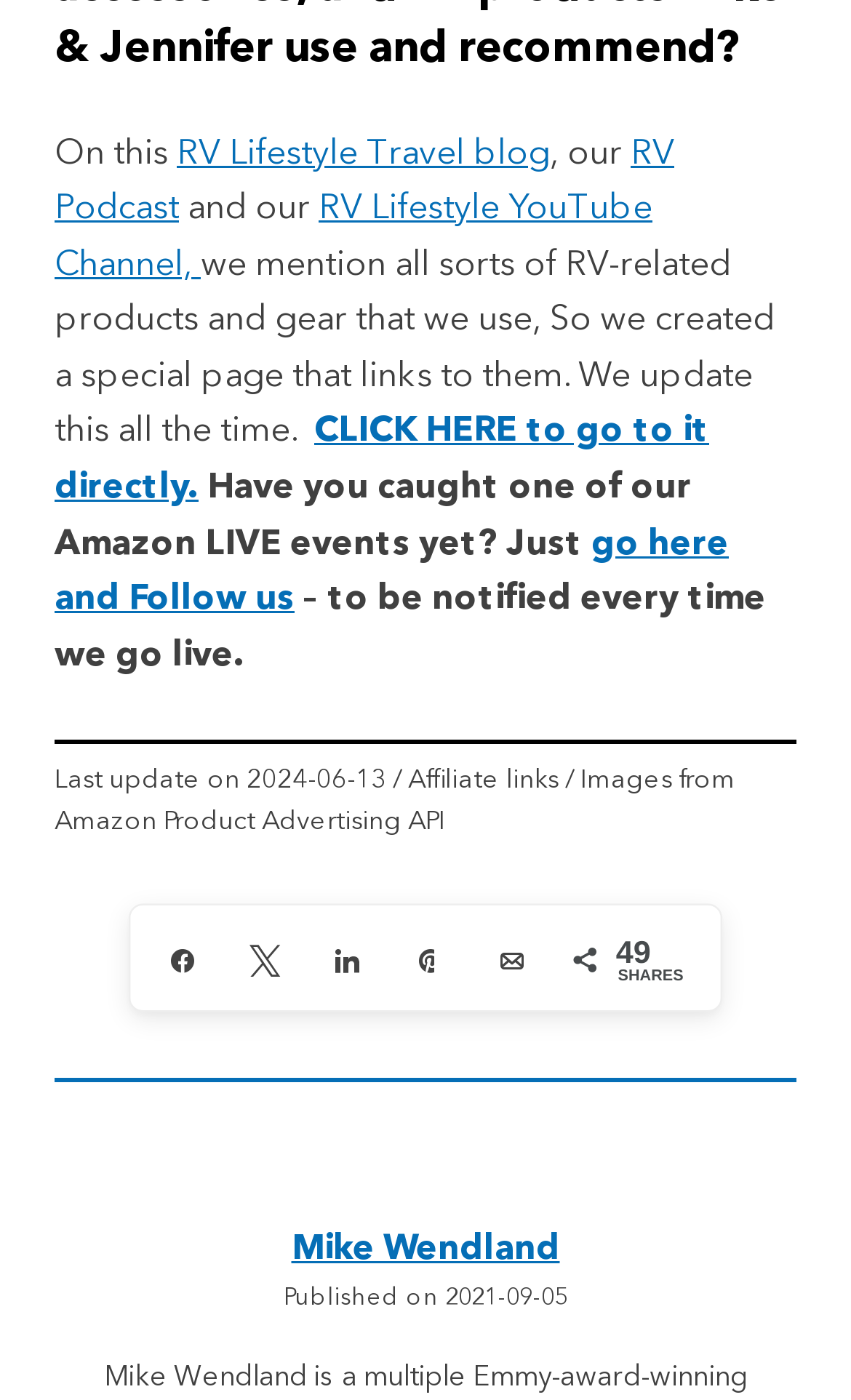What is the purpose of the special page mentioned on the webpage?
Answer with a single word or phrase by referring to the visual content.

Links to RV-related products and gear